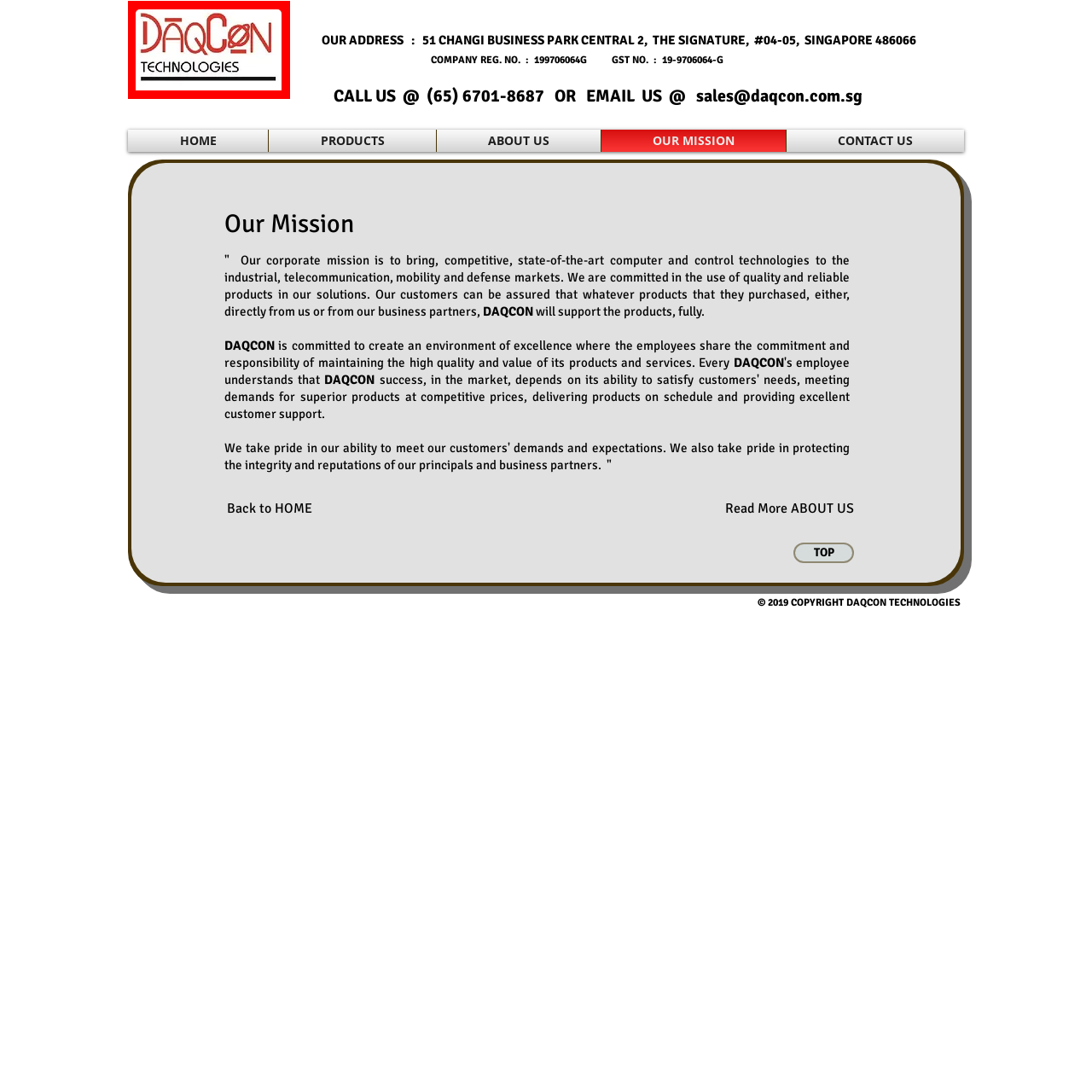Generate a comprehensive description of the contents of the webpage.

The webpage is about the mission of daqcon, a company that provides computer and control technologies to various markets. At the top of the page, there are two headings displaying the company's registration number and GST number. Below these headings, the company's address is listed, followed by a section with contact information, including a phone number and email address.

On the top navigation bar, there are five links: Home, Products, About Us, Our Mission, and Contact Us. The current page is highlighted as "Our Mission".

The main content of the page is divided into two sections. The first section has a heading "Our Mission" and describes the company's corporate mission, which is to provide competitive and reliable products to its customers. The second section explains the company's commitment to excellence and its ability to meet customer demands and expectations.

At the bottom of the page, there are three links: "Back to HOME", "Read More ABOUT US", and "TOP". The page also has a footer section with a copyright notice, indicating that the content is copyrighted by daqcon Technologies since 2019.